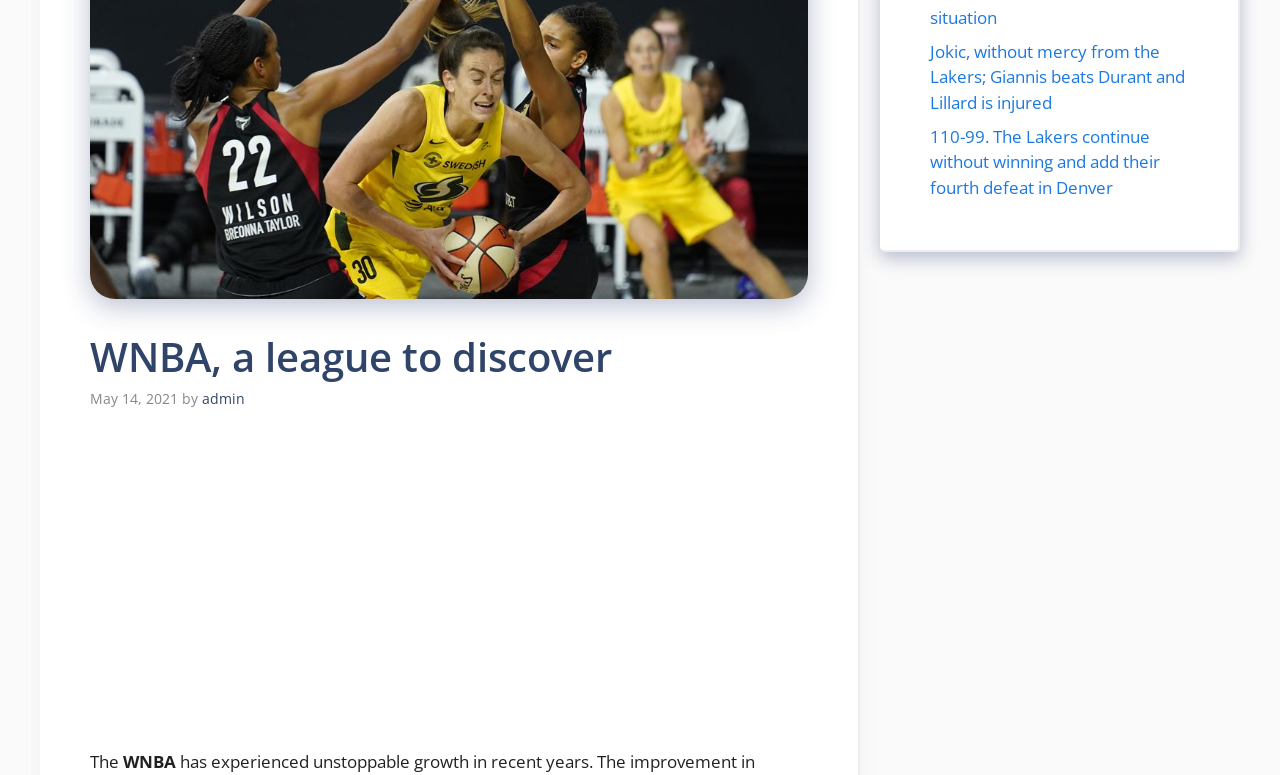Based on the element description "Gap Filling Grammar Exercise", predict the bounding box coordinates of the UI element.

None